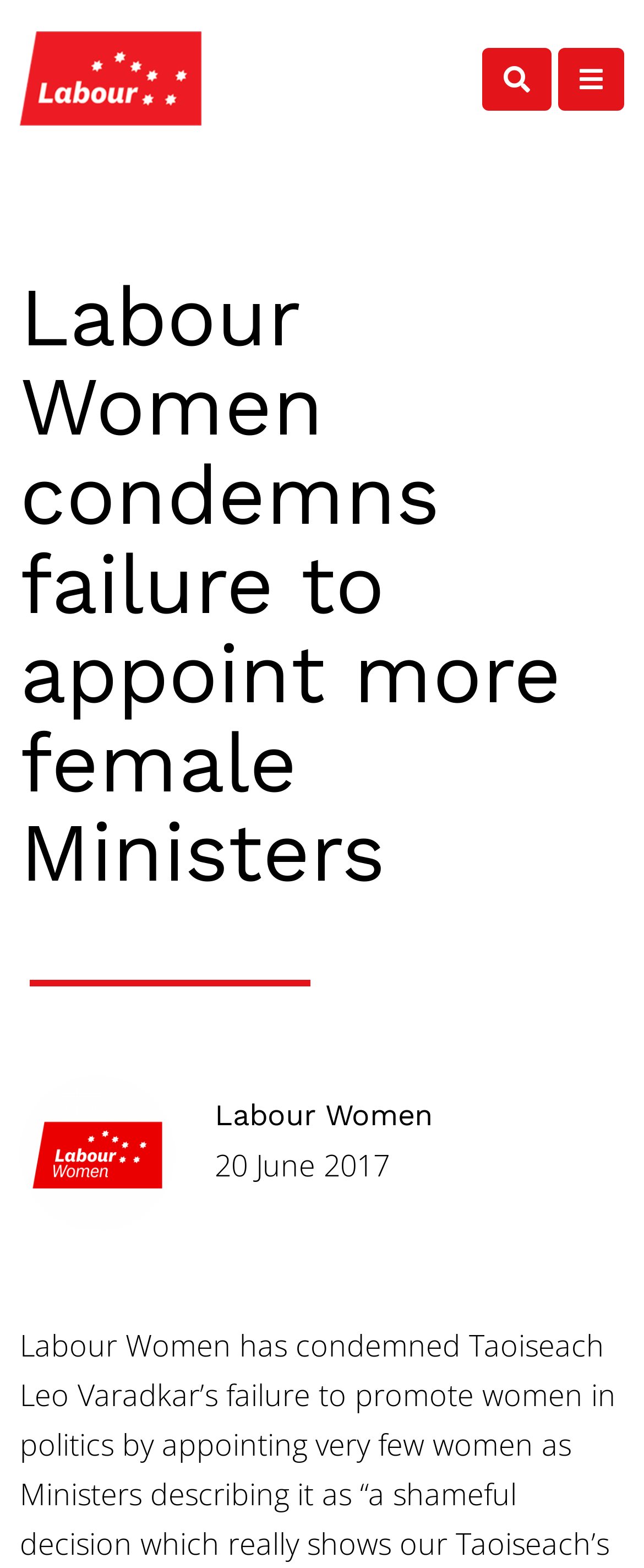Give the bounding box coordinates for the element described by: "alt="logo"".

[0.031, 0.008, 0.313, 0.092]